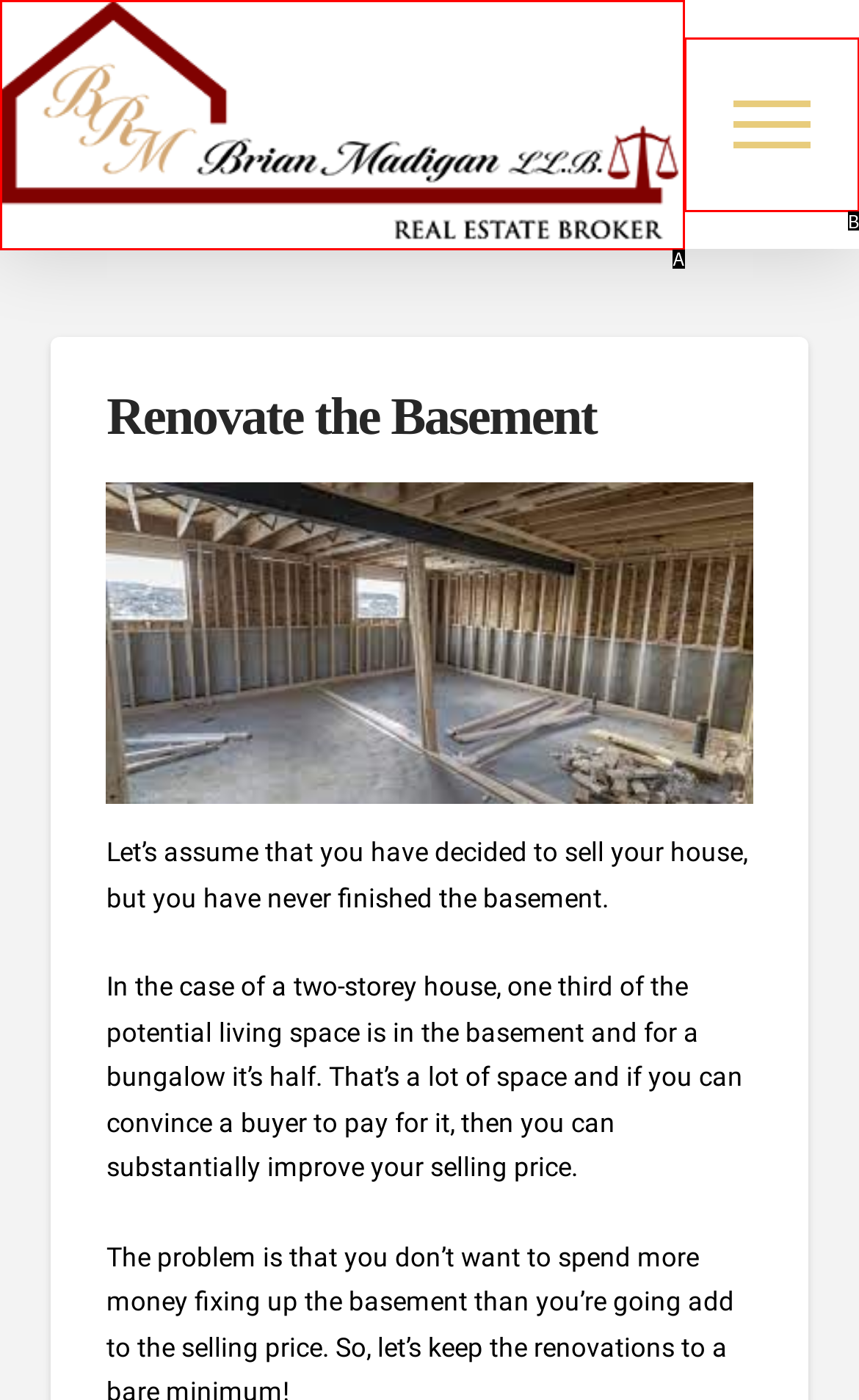Determine which option fits the element description: aria-label="Toggle Off Canvas Content"
Answer with the option’s letter directly.

B